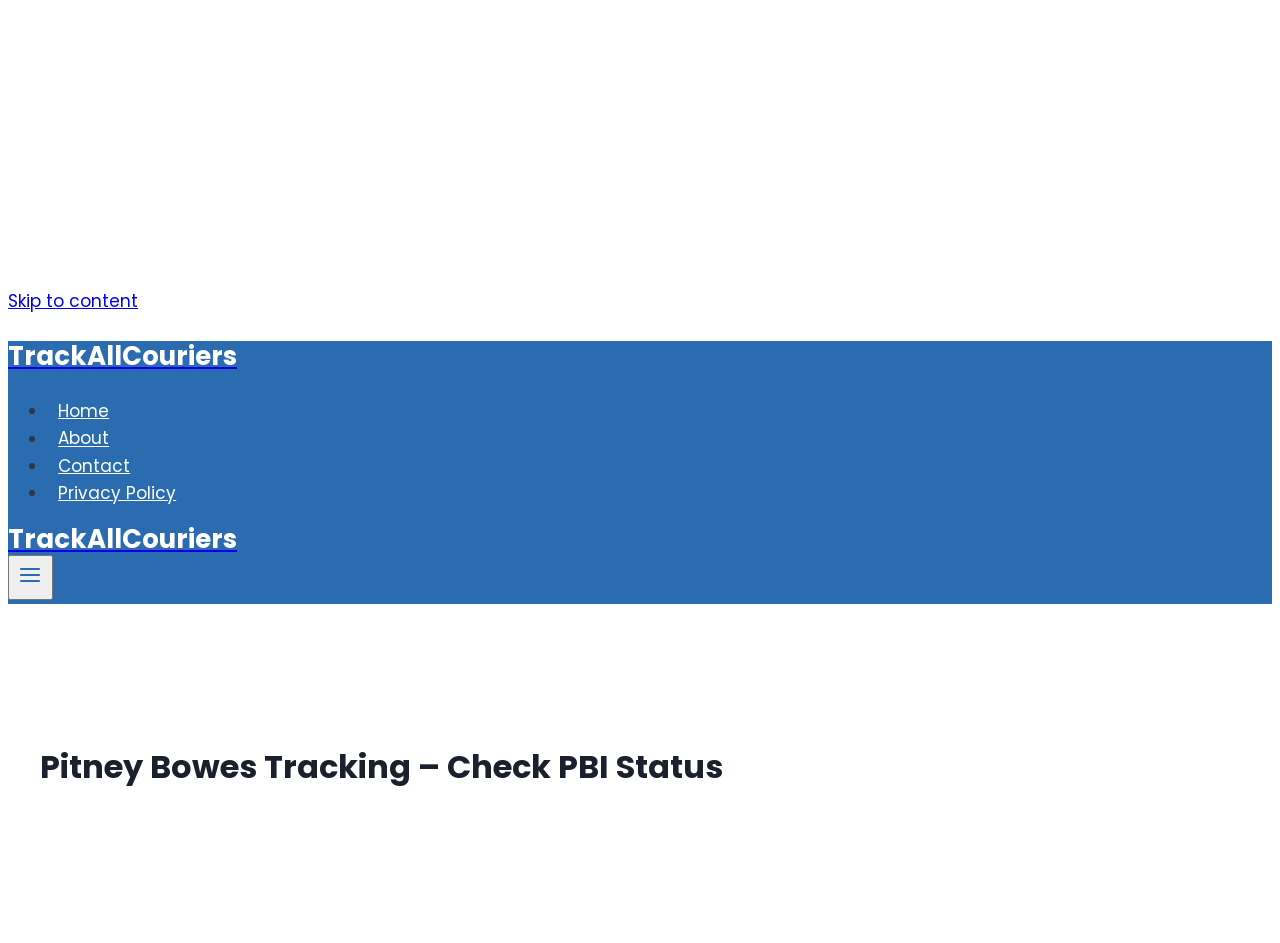Give a detailed account of the webpage.

The webpage is about tracking Pitney Bowes courier packages. At the top-left corner, there is a small advertisement iframe. Below it, there is a "Skip to content" link. Next to it, on the same horizontal line, is a "TrackAllCouriers" link. 

Underneath, there is a primary navigation section with five links: "Home", "About", "Contact", "Privacy Policy", and each link is preceded by a bullet point. These links are aligned horizontally and take up most of the width of the page.

Below the navigation section, there is another "TrackAllCouriers" link. Next to it, on the same horizontal line, is an "Open menu" button. When expanded, the button reveals a header section with the title "Pitney Bowes Tracking – Check PBI Status".